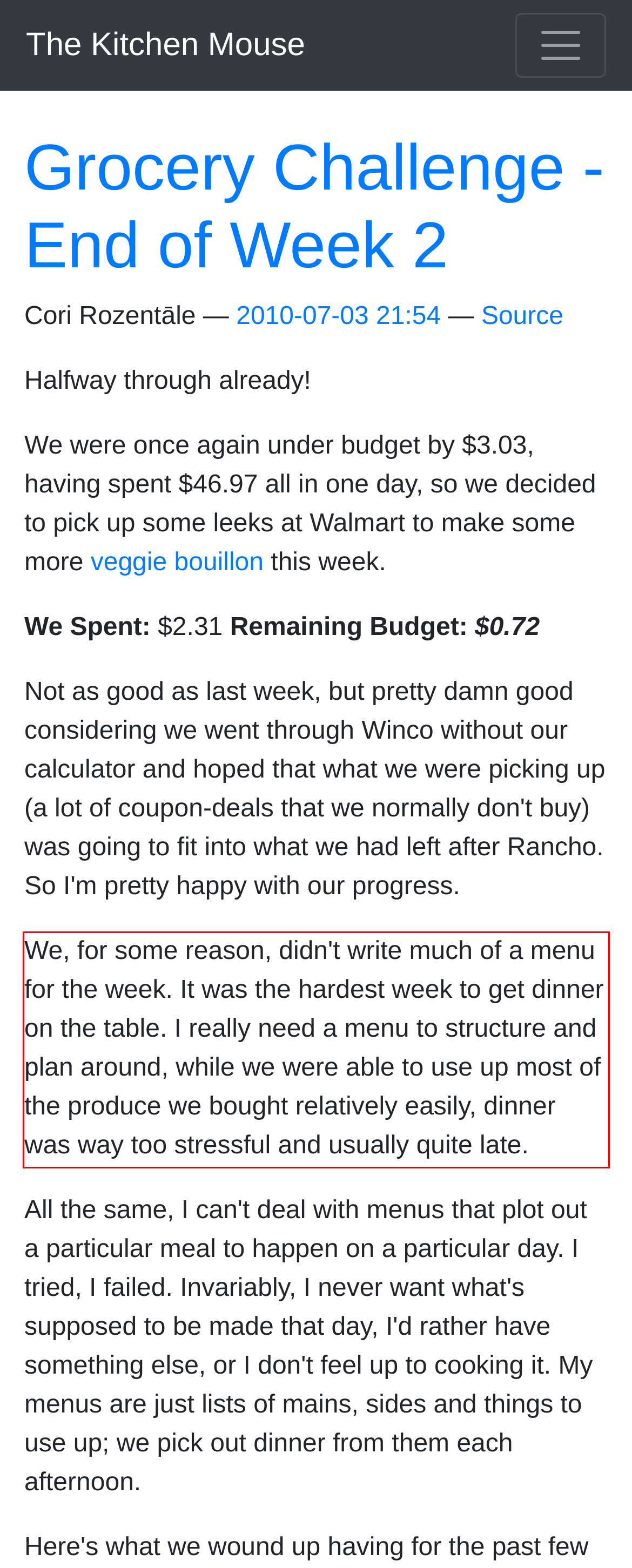Using the provided webpage screenshot, recognize the text content in the area marked by the red bounding box.

We, for some reason, didn't write much of a menu for the week. It was the hardest week to get dinner on the table. I really need a menu to structure and plan around, while we were able to use up most of the produce we bought relatively easily, dinner was way too stressful and usually quite late.